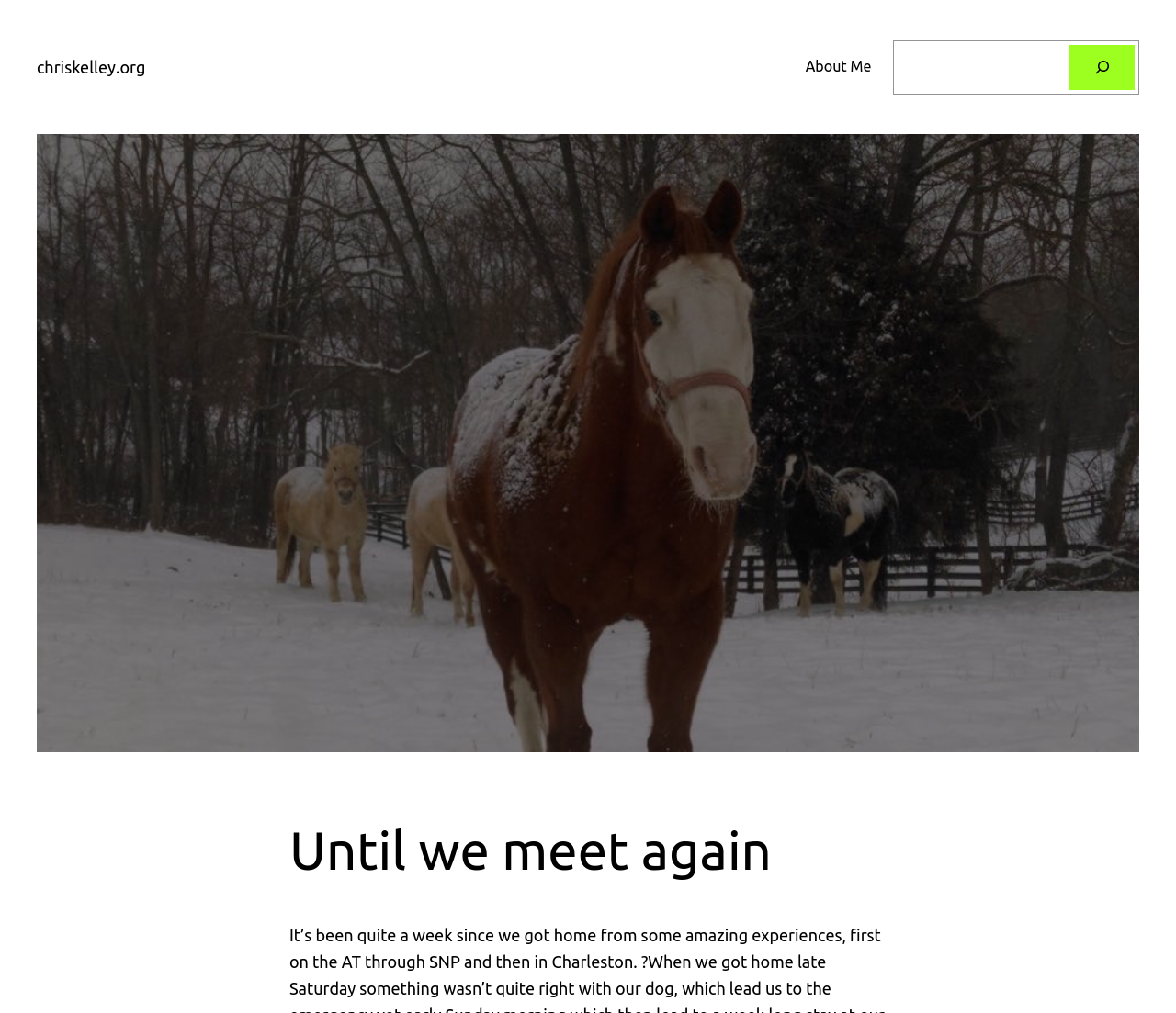What is the website's main topic?
Respond to the question with a single word or phrase according to the image.

Personal blog